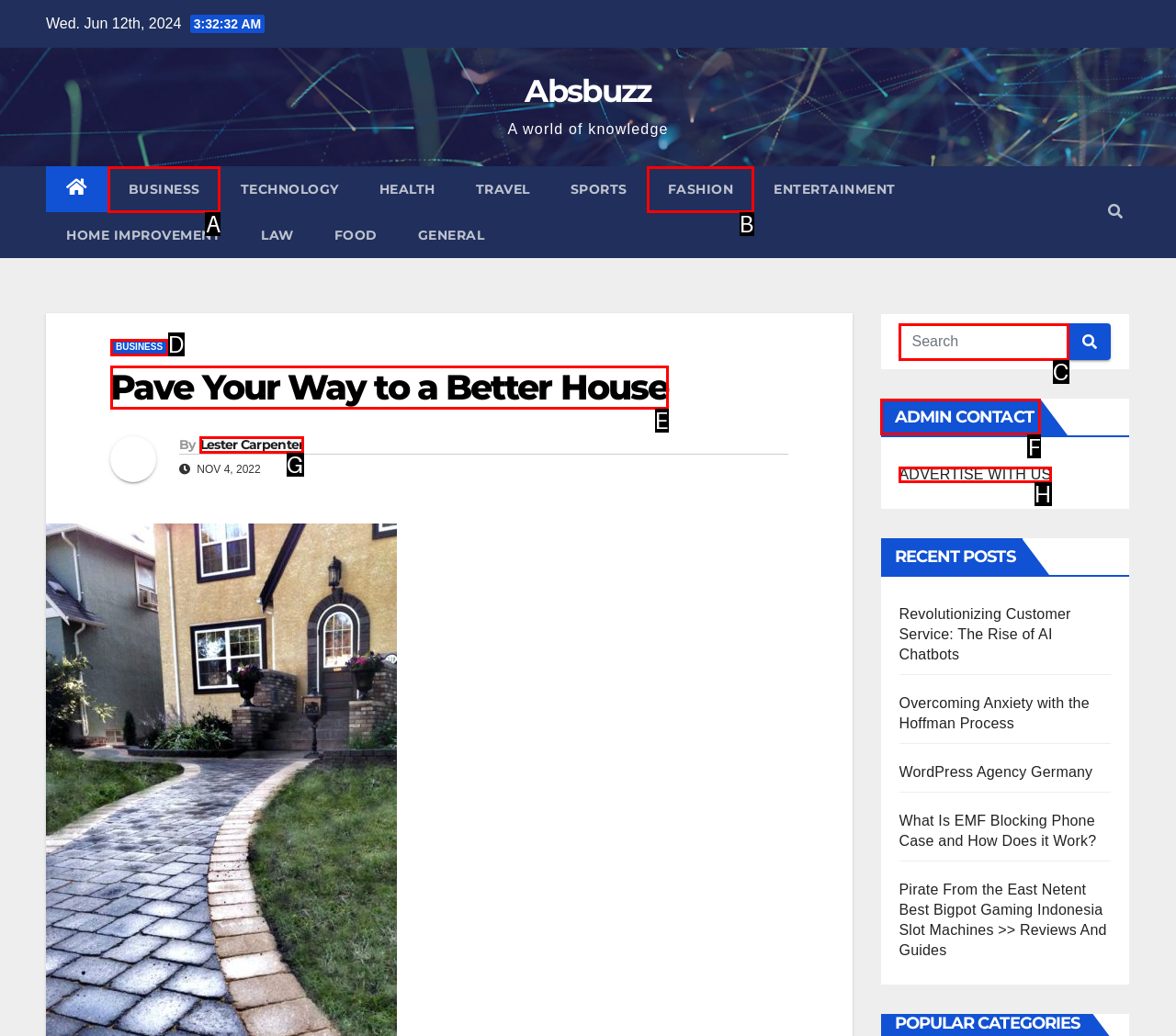Point out which UI element to click to complete this task: Contact the administrator
Answer with the letter corresponding to the right option from the available choices.

F